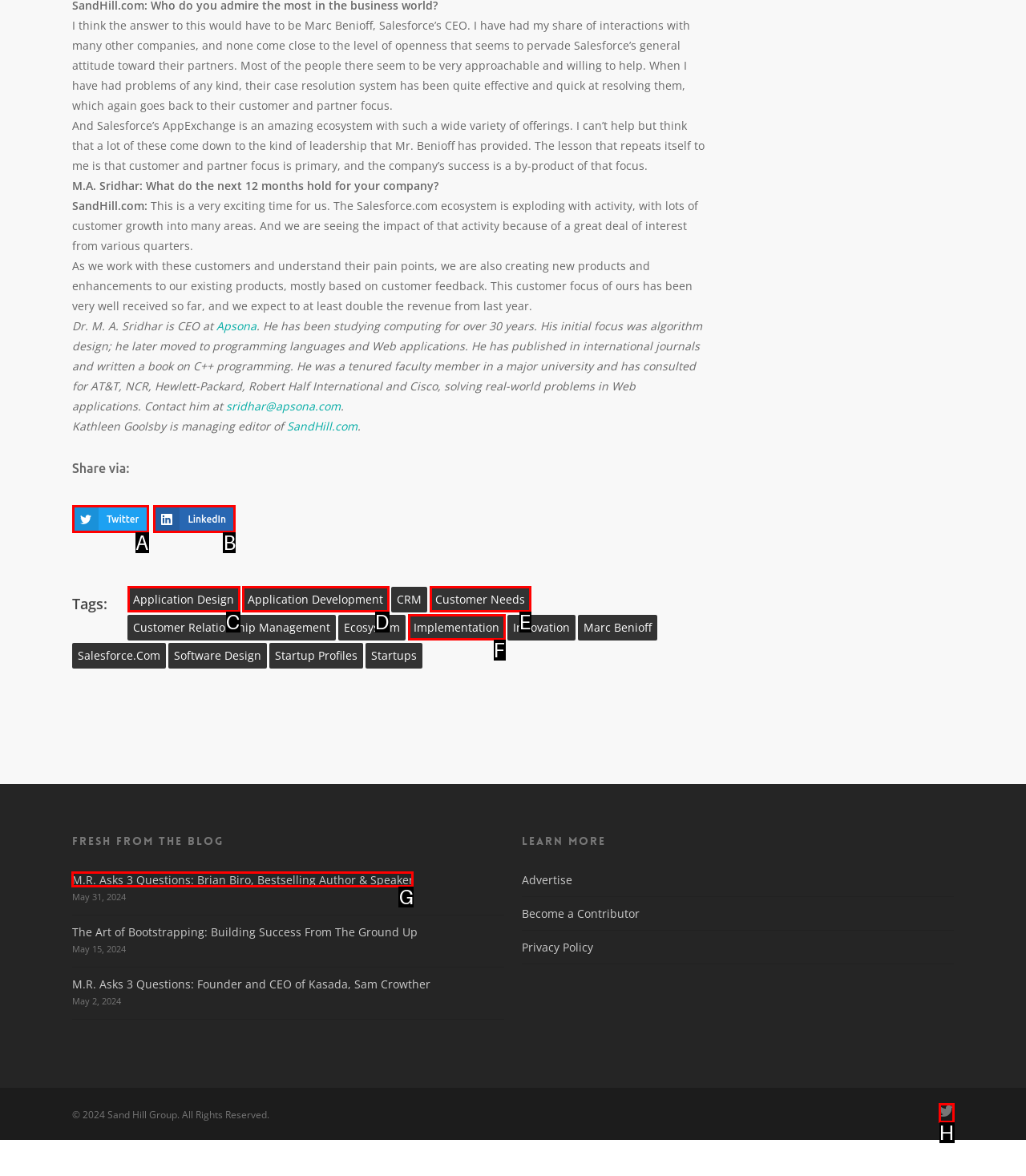For the instruction: Read the blog post by Brian Biro, which HTML element should be clicked?
Respond with the letter of the appropriate option from the choices given.

G